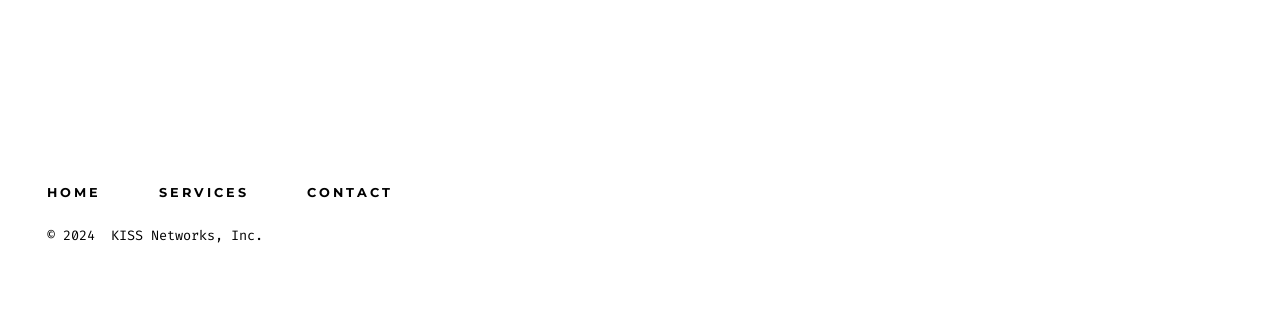Respond with a single word or phrase to the following question:
What is the name of the company?

KISS Networks, Inc.